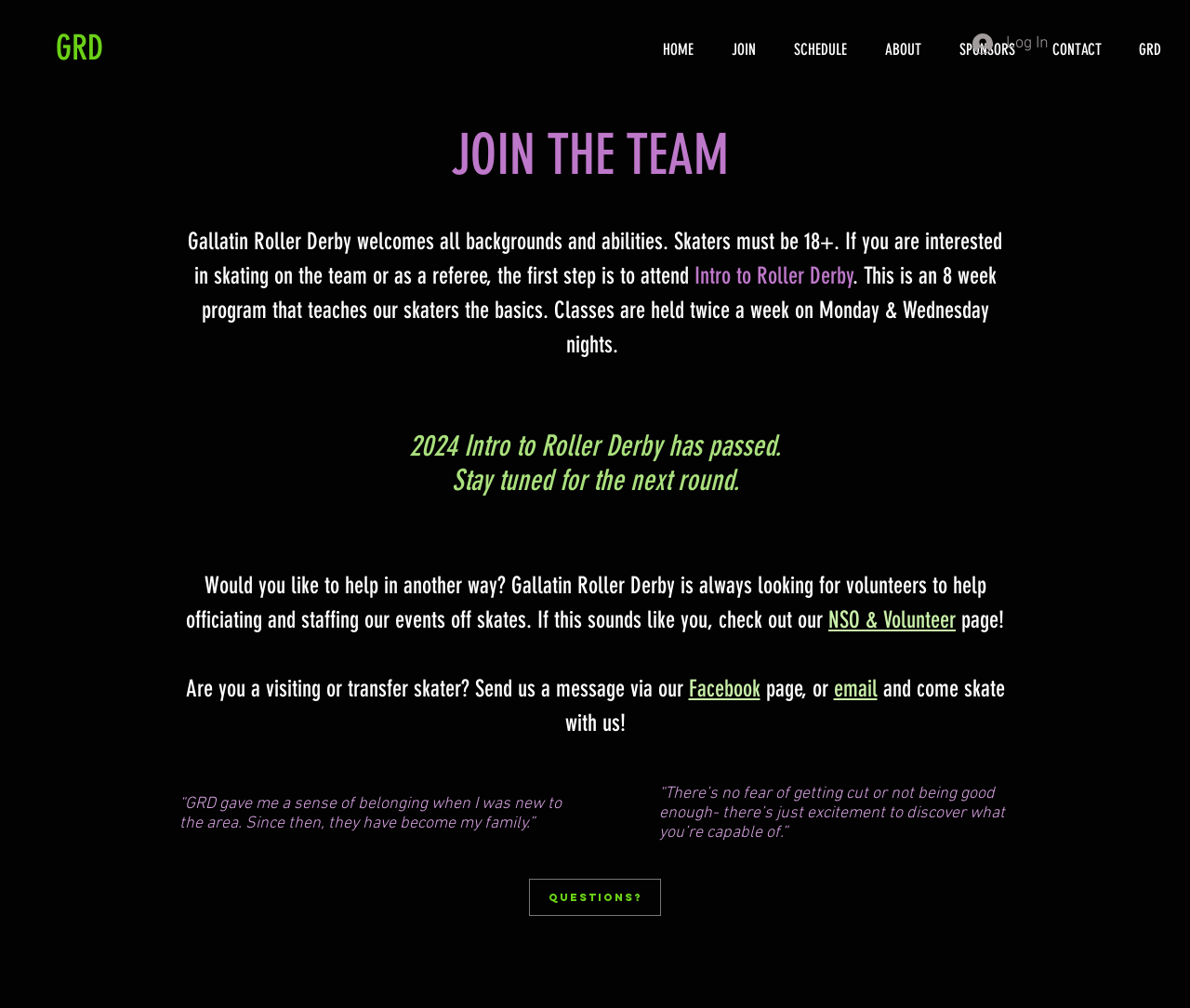Identify the bounding box coordinates of the section that should be clicked to achieve the task described: "Click the Log In button".

[0.806, 0.026, 0.892, 0.061]